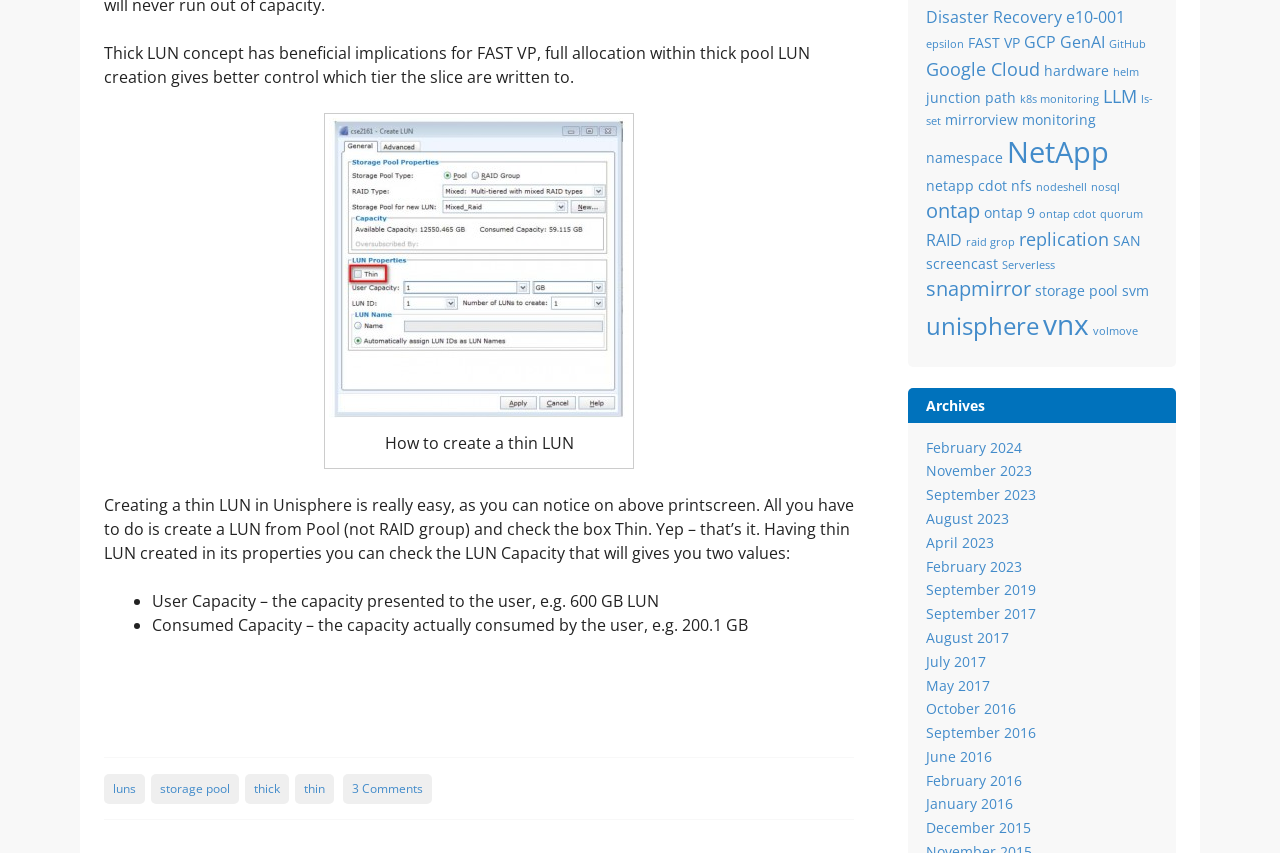Can you look at the image and give a comprehensive answer to the question:
How do you create a thin LUN in Unisphere?

As mentioned on the webpage, creating a thin LUN in Unisphere is easy, you just need to create a LUN from Pool (not RAID group) and check the box Thin.